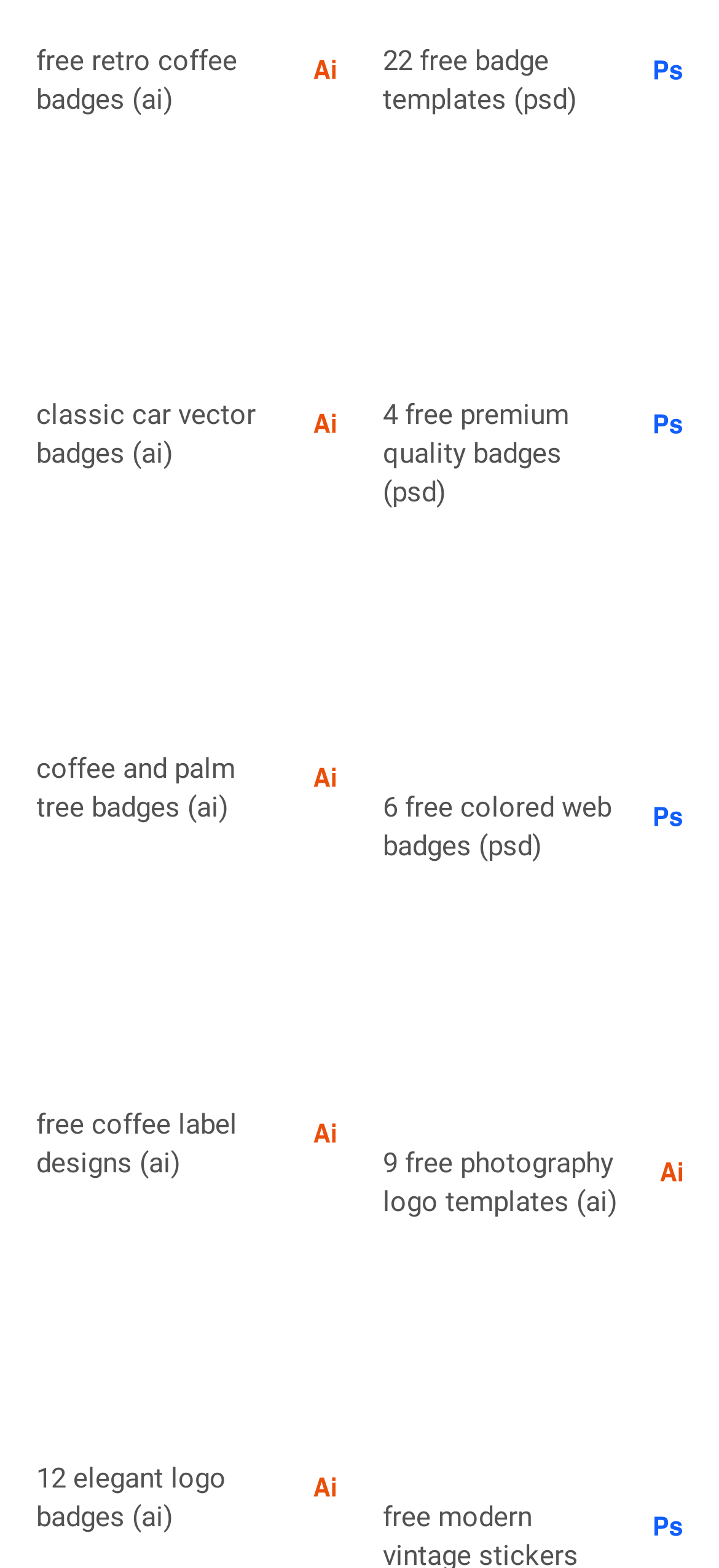Given the element description Classic Car Vector Badges (AI), specify the bounding box coordinates of the corresponding UI element in the format (top-left x, top-left y, bottom-right x, bottom-right y). All values must be between 0 and 1.

[0.05, 0.249, 0.384, 0.304]